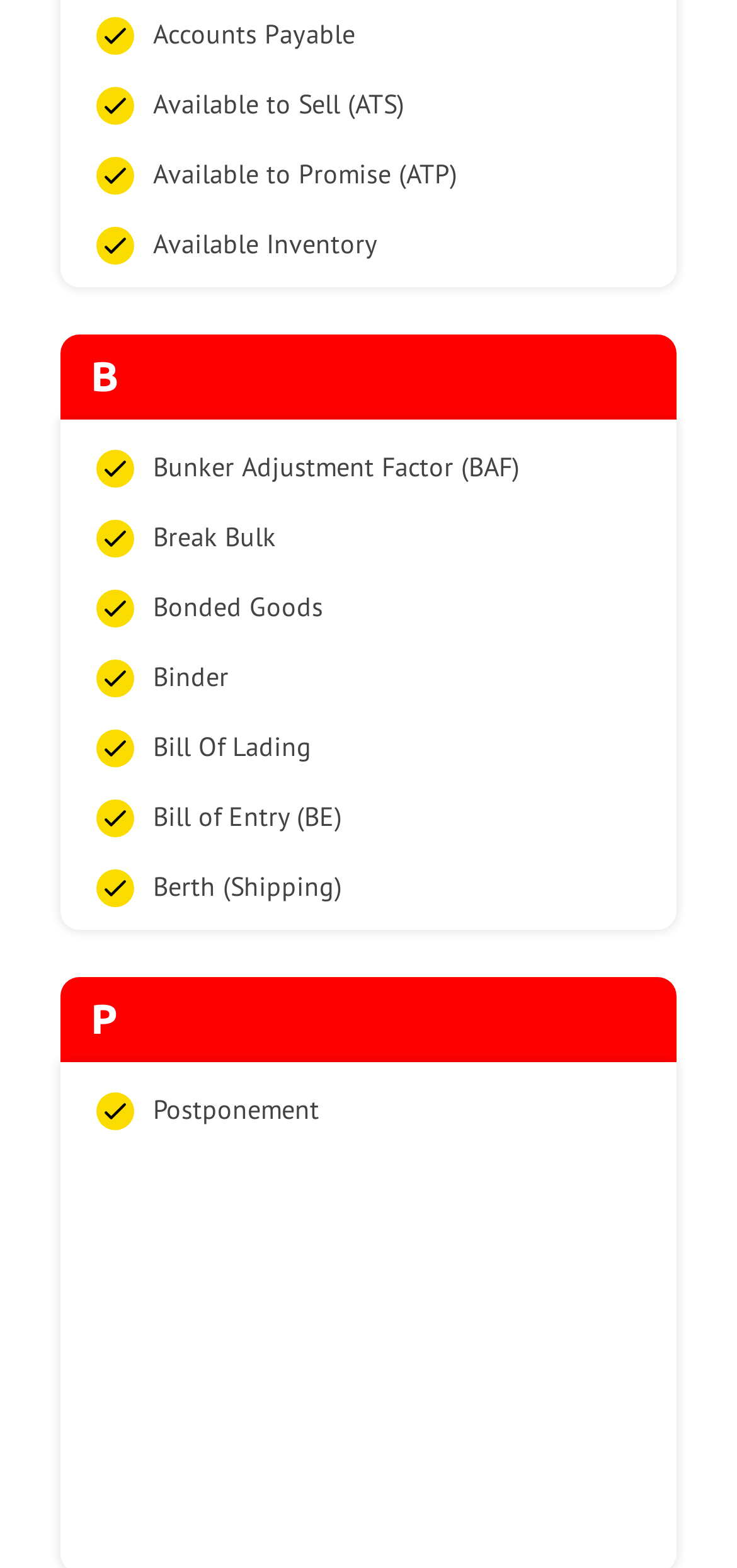Find the bounding box coordinates of the clickable region needed to perform the following instruction: "Go to Automated Clearing House (ACH)". The coordinates should be provided as four float numbers between 0 and 1, i.e., [left, top, right, bottom].

[0.123, 0.461, 0.877, 0.5]